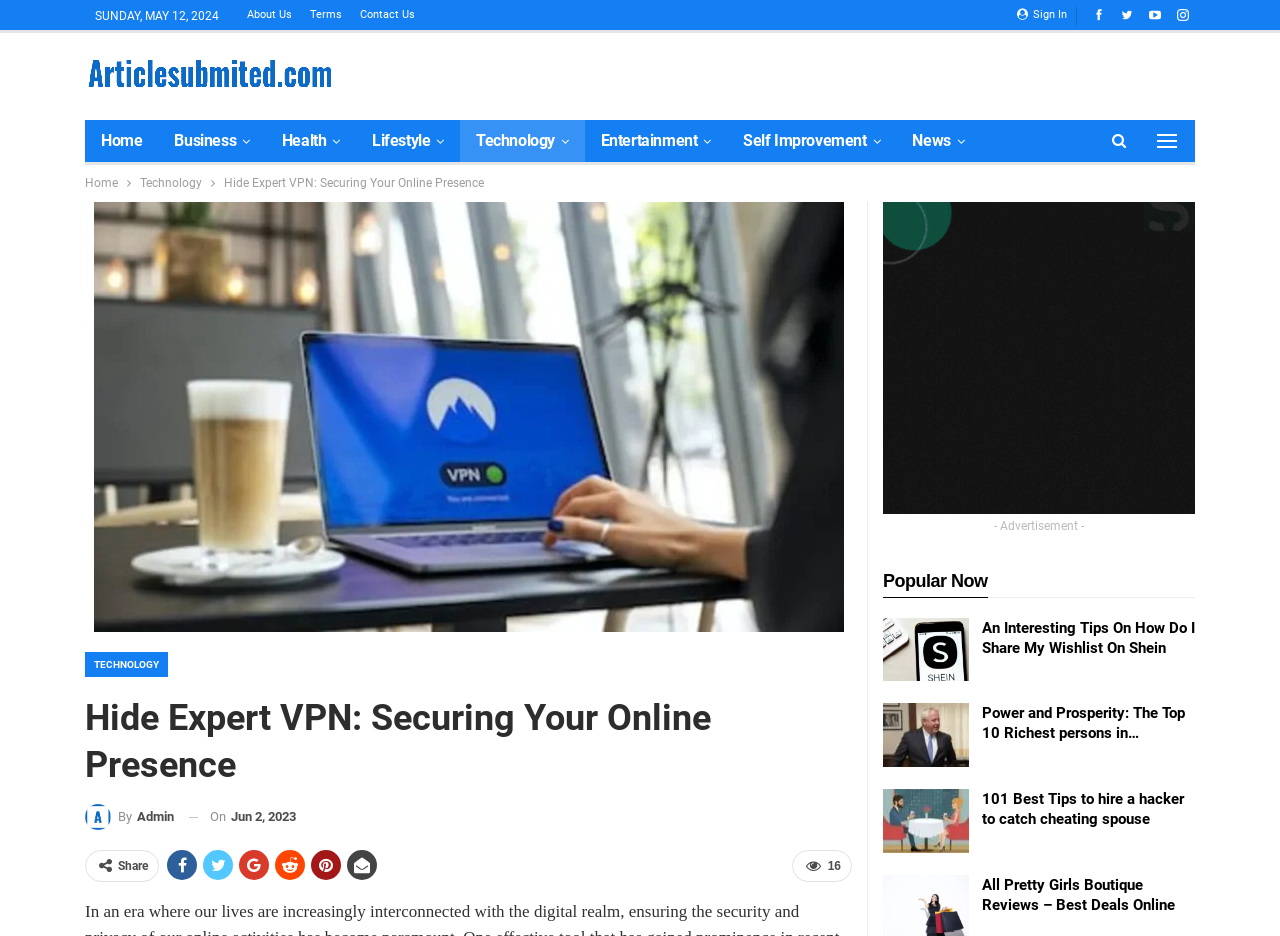Determine the bounding box for the UI element described here: "Self Improvement".

[0.568, 0.128, 0.7, 0.173]